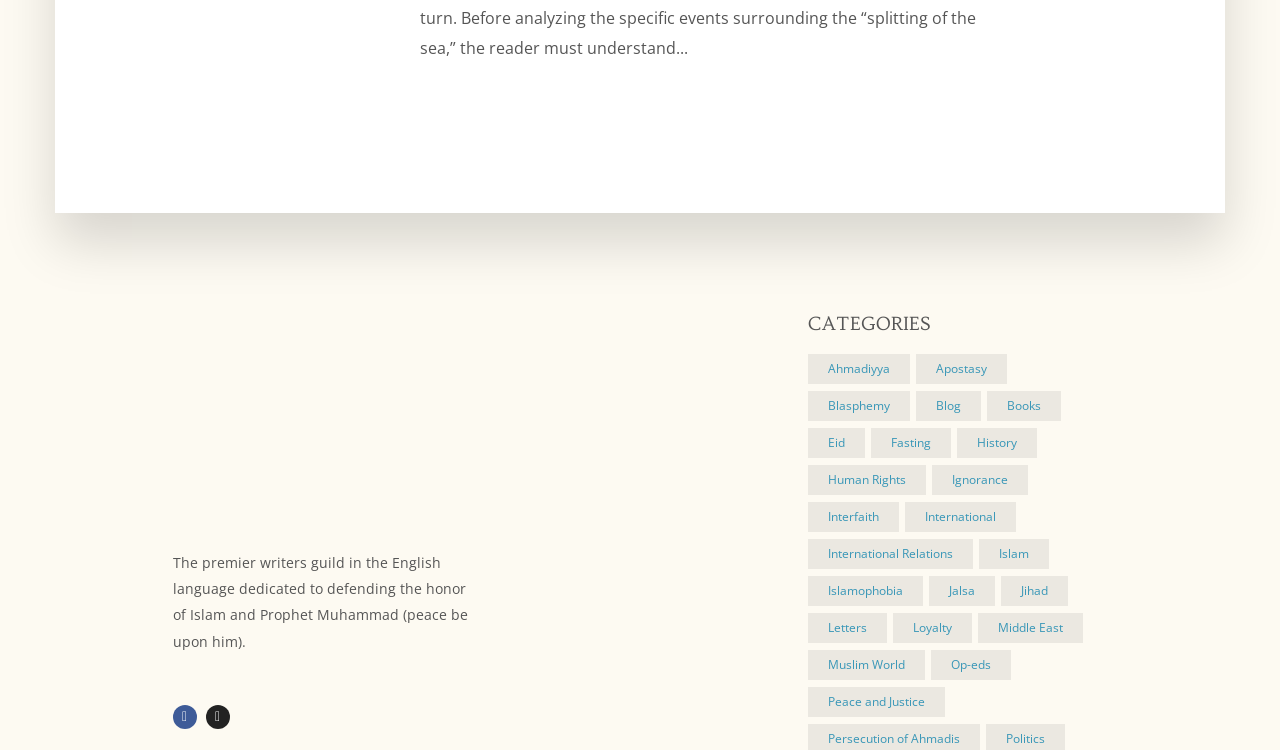Could you highlight the region that needs to be clicked to execute the instruction: "Read about Human Rights"?

[0.631, 0.62, 0.723, 0.66]